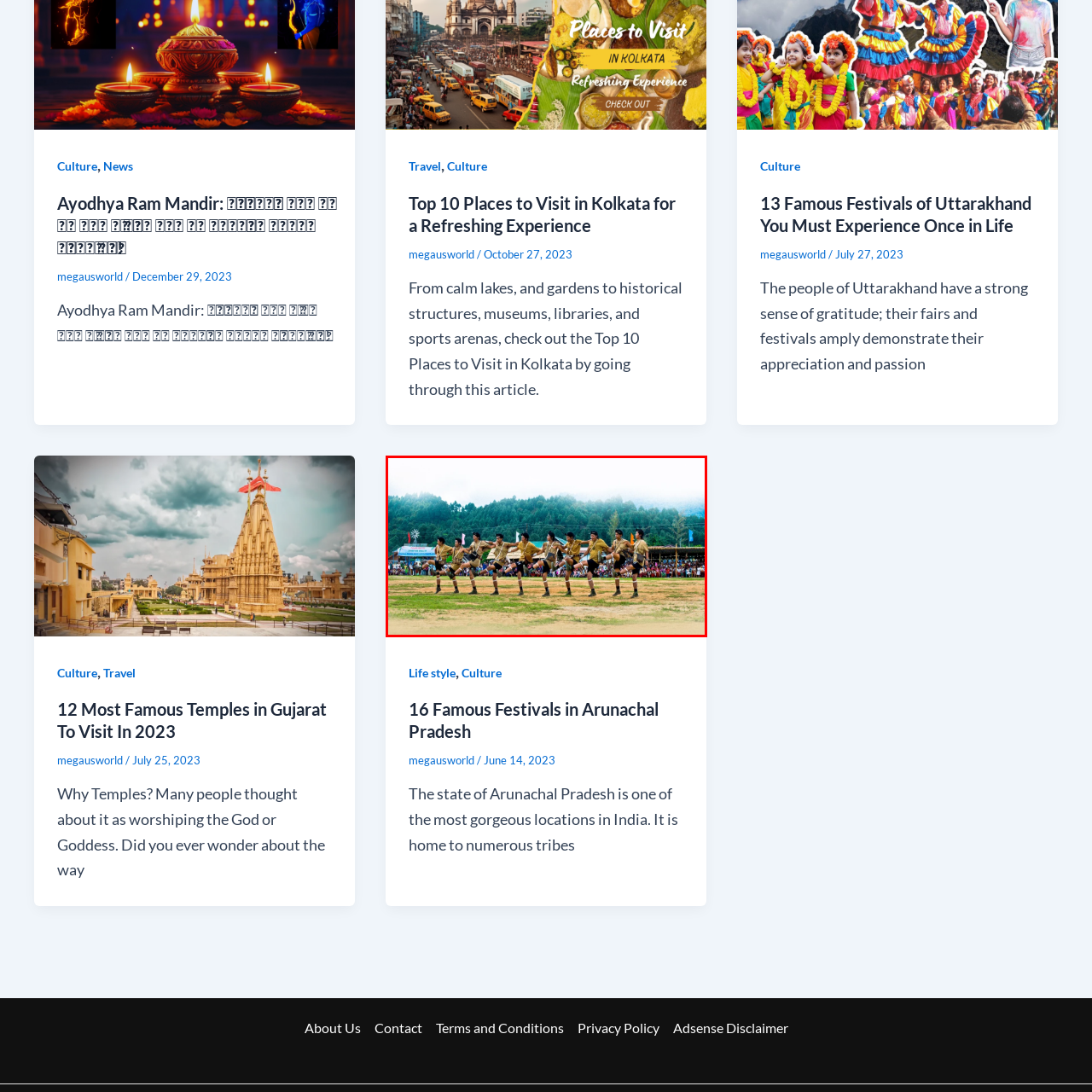Create a detailed description of the image enclosed by the red bounding box.

The image captures a vibrant cultural performance during one of the famous festivals in Arunachal Pradesh. In the foreground, a group of enthusiastic male dancers is shown performing a synchronized routine, showcasing traditional attire that includes khaki shirts and shorts, paired with knee-high socks and sturdy footwear. Their dynamic poses, with legs confidently lifted in unison, reflect the energy and spirit of their celebration.

Behind them, a large crowd is gathered, showcasing the community's engagement and support for the event, while lush green hills provide a picturesque backdrop. Colorful flags and decorations suggest a festive atmosphere, highlighting the rich cultural heritage of the region. This image encapsulates the essence of communal joy and the vibrant traditions that define Arunachal Pradesh's identity during its renowned festivals.